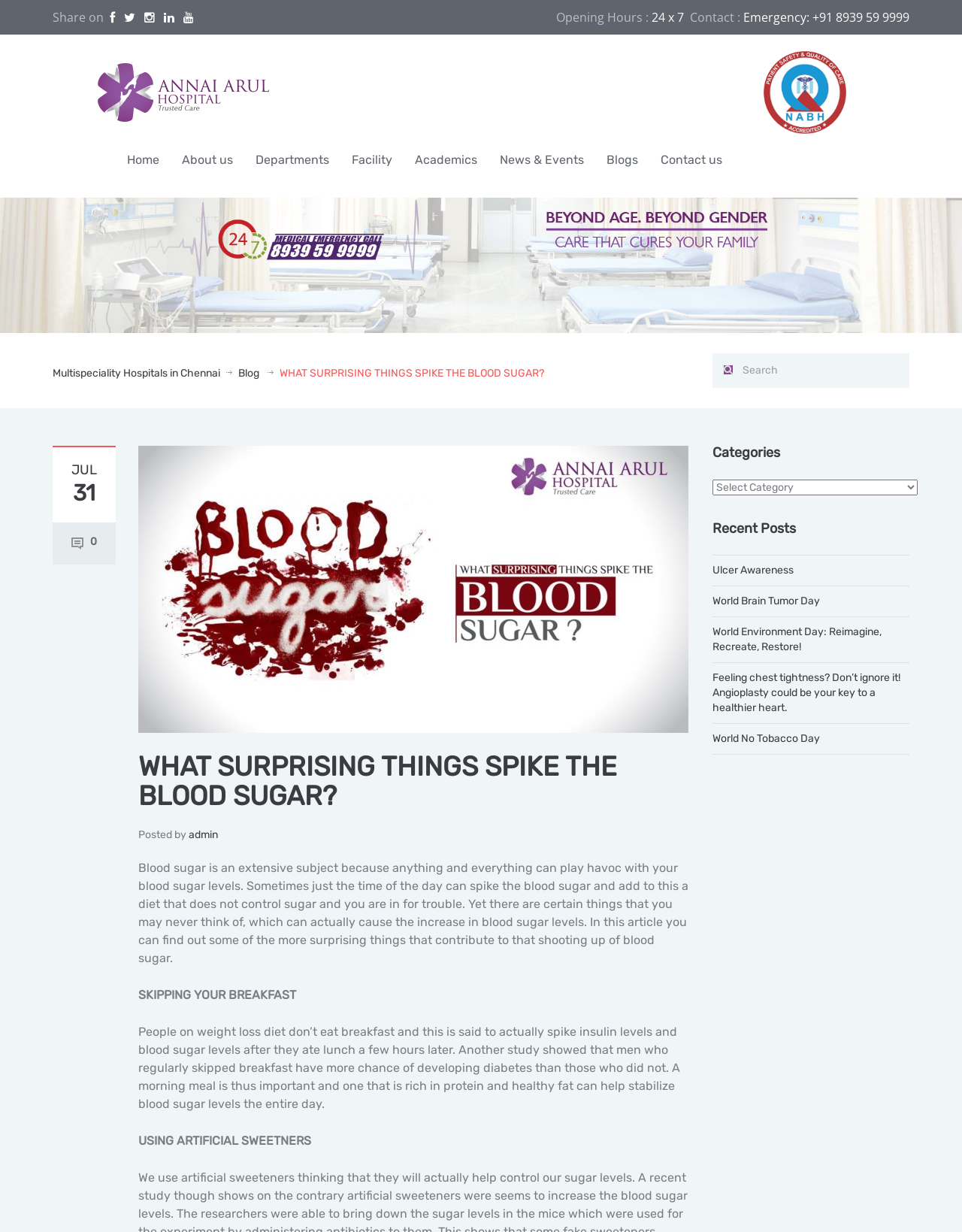Based on the element description, predict the bounding box coordinates (top-left x, top-left y, bottom-right x, bottom-right y) for the UI element in the screenshot: News & Events

[0.508, 0.118, 0.619, 0.142]